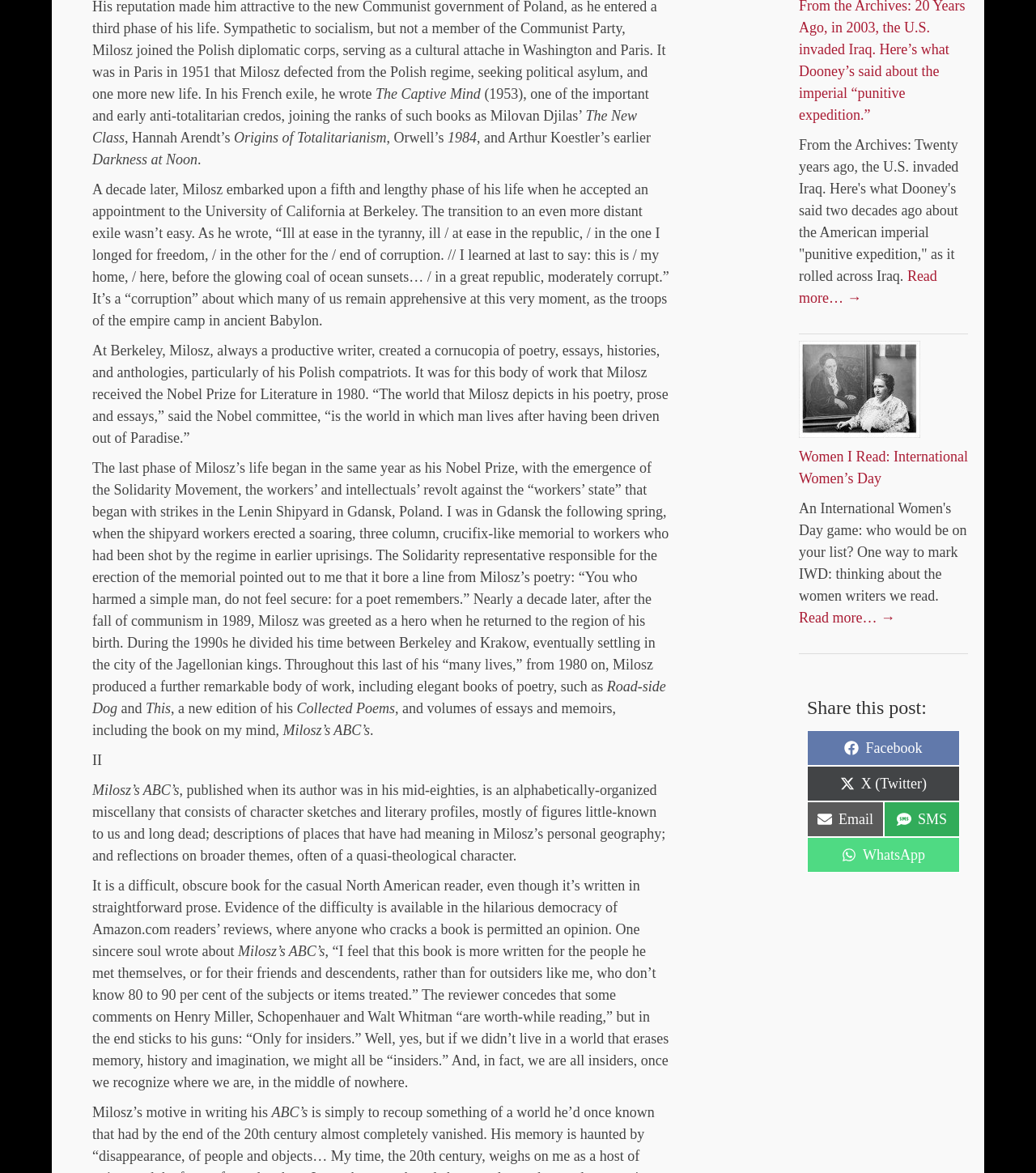Please answer the following question using a single word or phrase: 
Who received the Nobel Prize for Literature in 1980?

Milosz